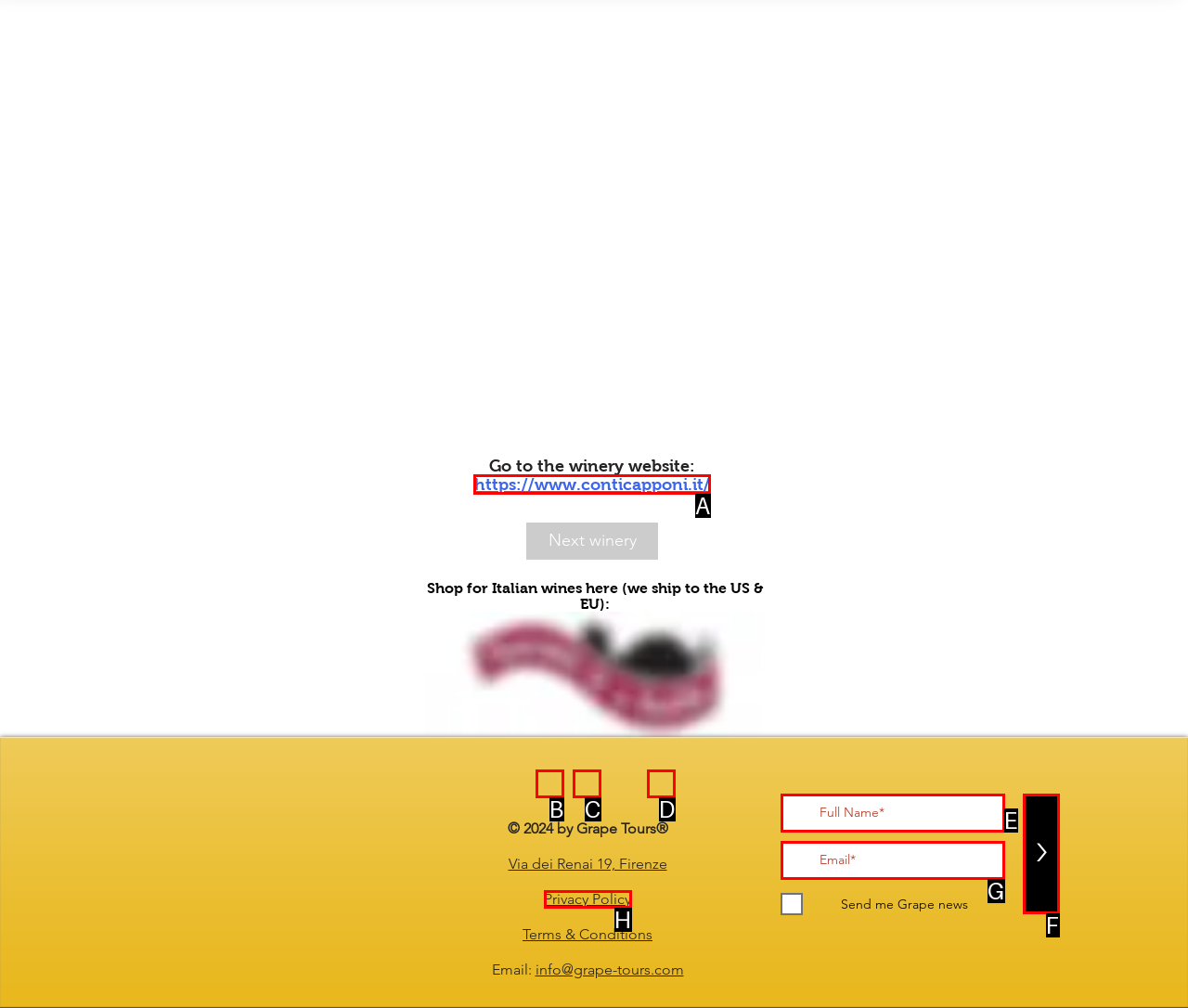Determine which HTML element to click to execute the following task: Visit the winery website Answer with the letter of the selected option.

A